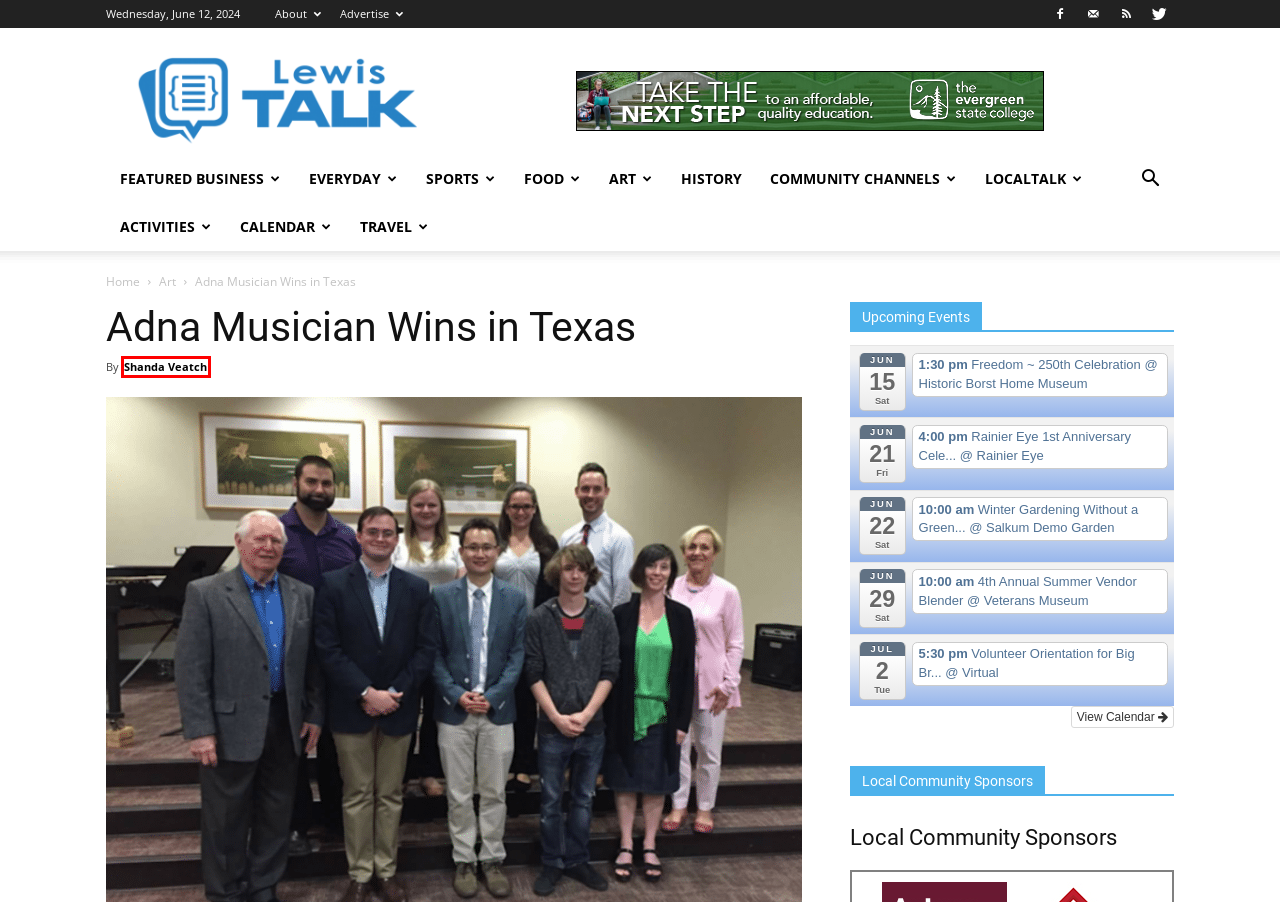You are given a screenshot of a webpage with a red rectangle bounding box around a UI element. Select the webpage description that best matches the new webpage after clicking the element in the bounding box. Here are the candidates:
A. Volunteer Orientation for Big Brothers Big Sisters - LewisTalkWA
B. About - LewisTalkWA
C. Events Calendar | LewisTalk
D. Sports | LewisTalk
E. LewisTalkWA
F. Freedom ~ 250th Celebration - LewisTalkWA
G. Winter Gardening Without a Greenhouse with Lewis County Master Gardeners - LewisTalkWA
H. Shanda Veatch, Author at LewisTalkWA

H